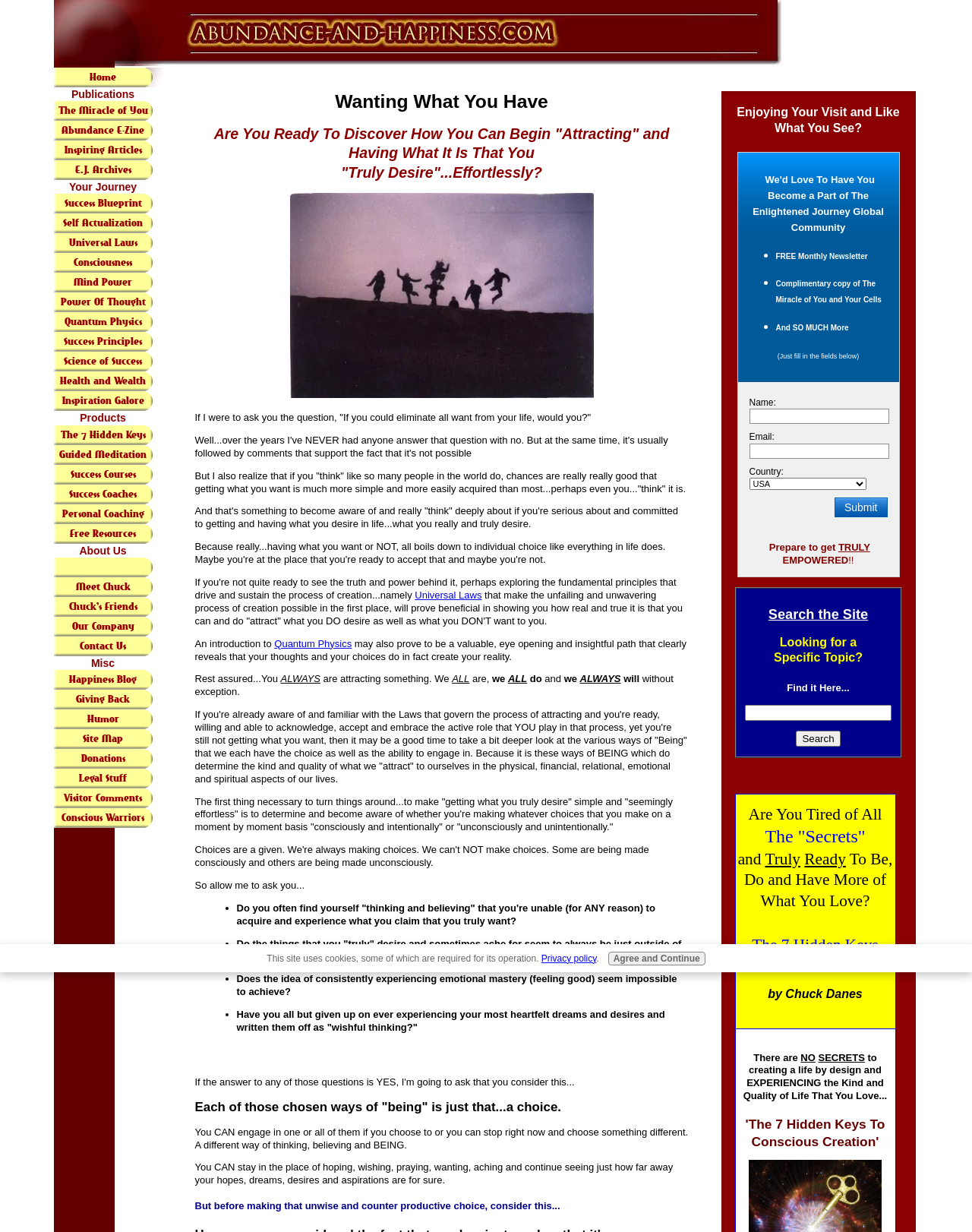What is the main theme of this webpage?
Give a single word or phrase as your answer by examining the image.

Happiness and Success